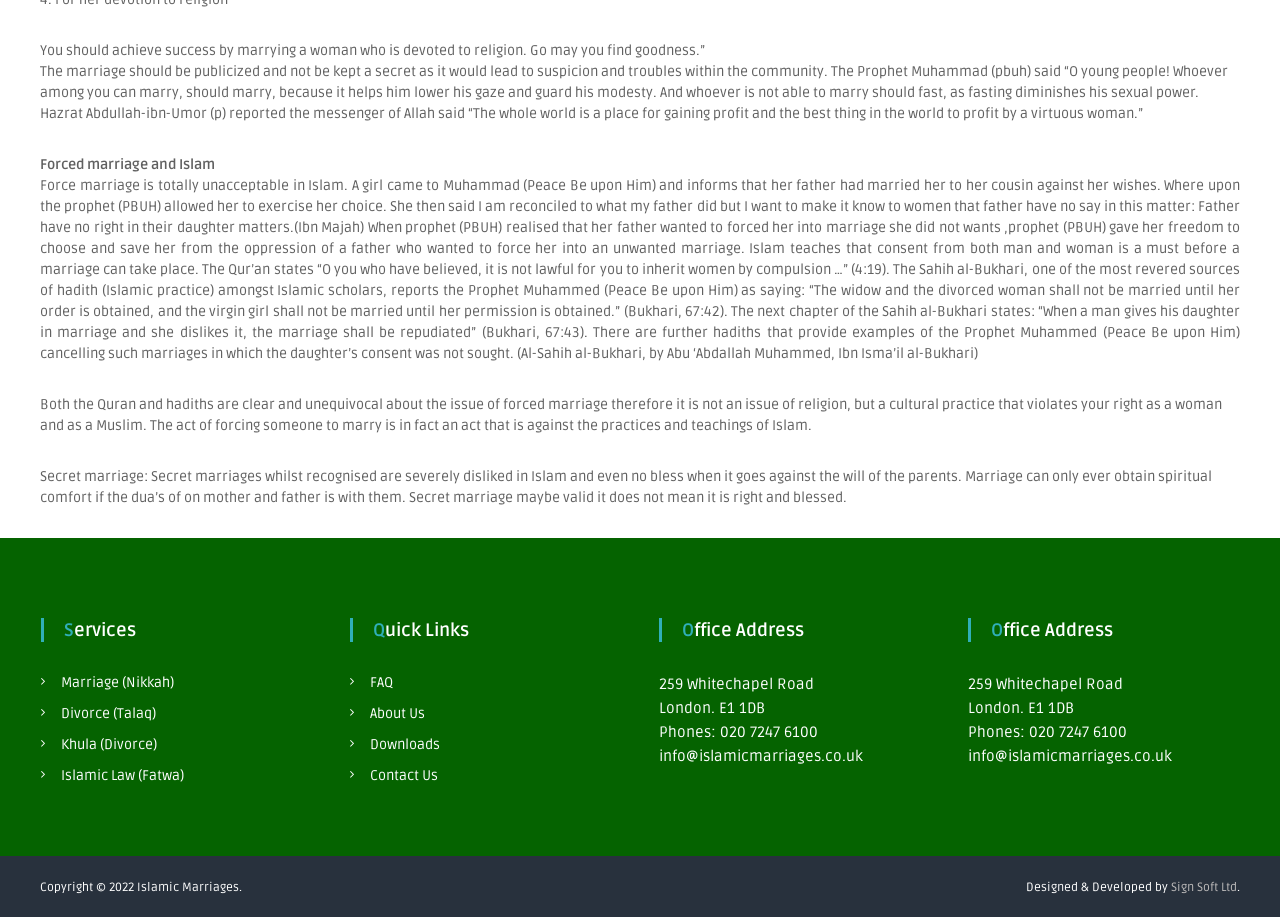Using the format (top-left x, top-left y, bottom-right x, bottom-right y), provide the bounding box coordinates for the described UI element. All values should be floating point numbers between 0 and 1: Downloads

[0.289, 0.802, 0.344, 0.821]